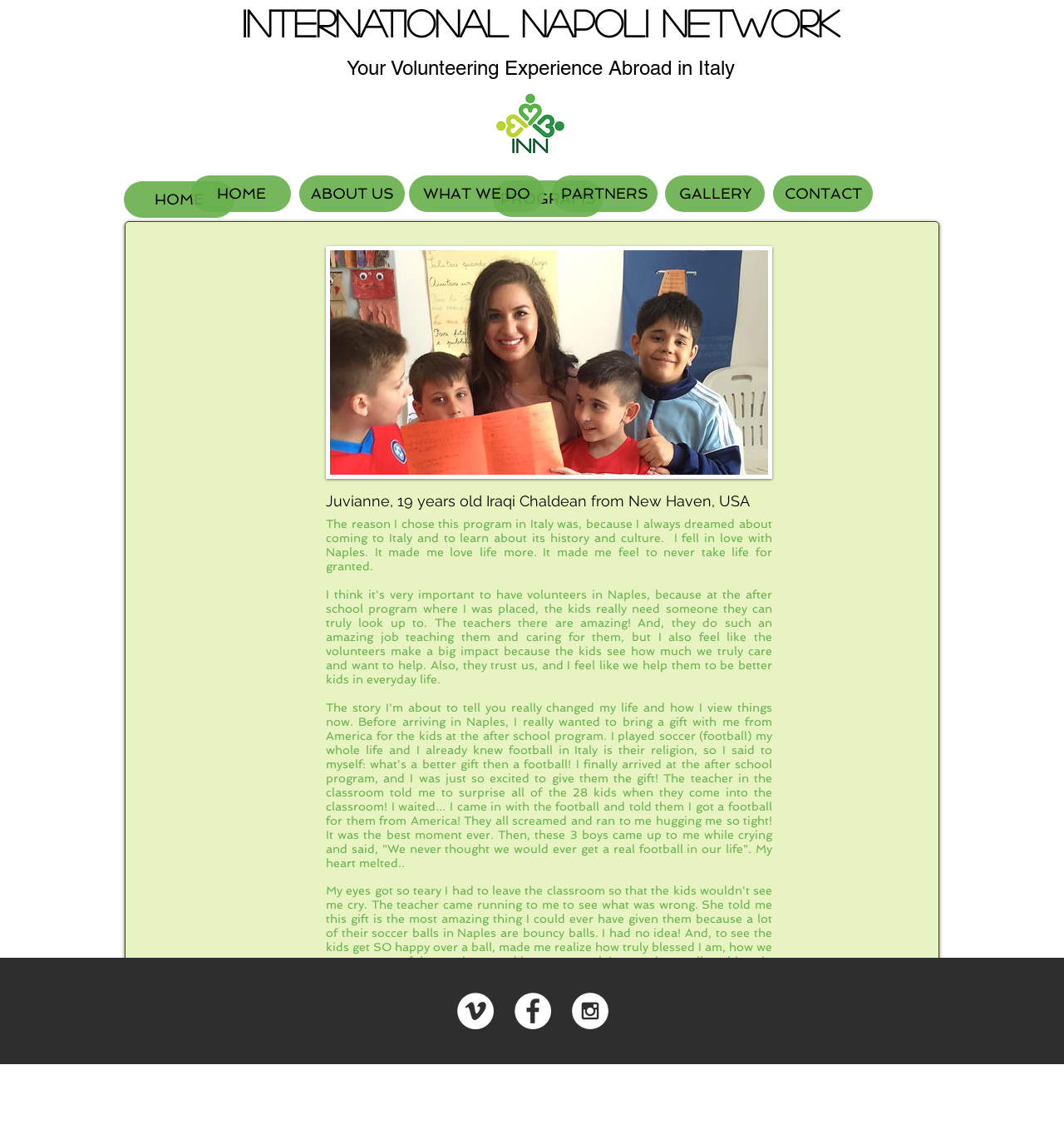How many testimonials are there on this page?
Answer the question with a single word or phrase derived from the image.

1